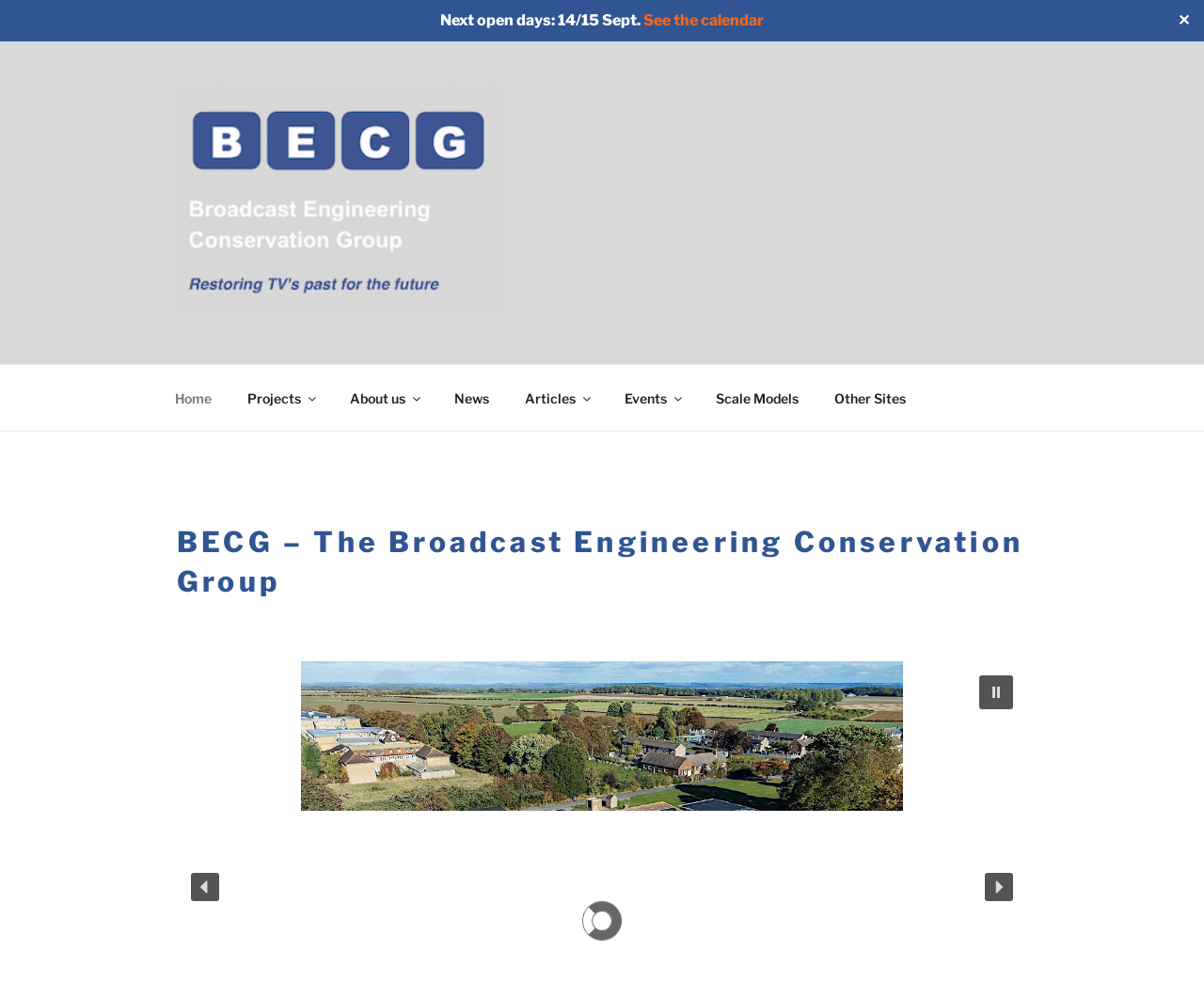Please identify the bounding box coordinates of the element's region that I should click in order to complete the following instruction: "Click the 'English' button". The bounding box coordinates consist of four float numbers between 0 and 1, i.e., [left, top, right, bottom].

None